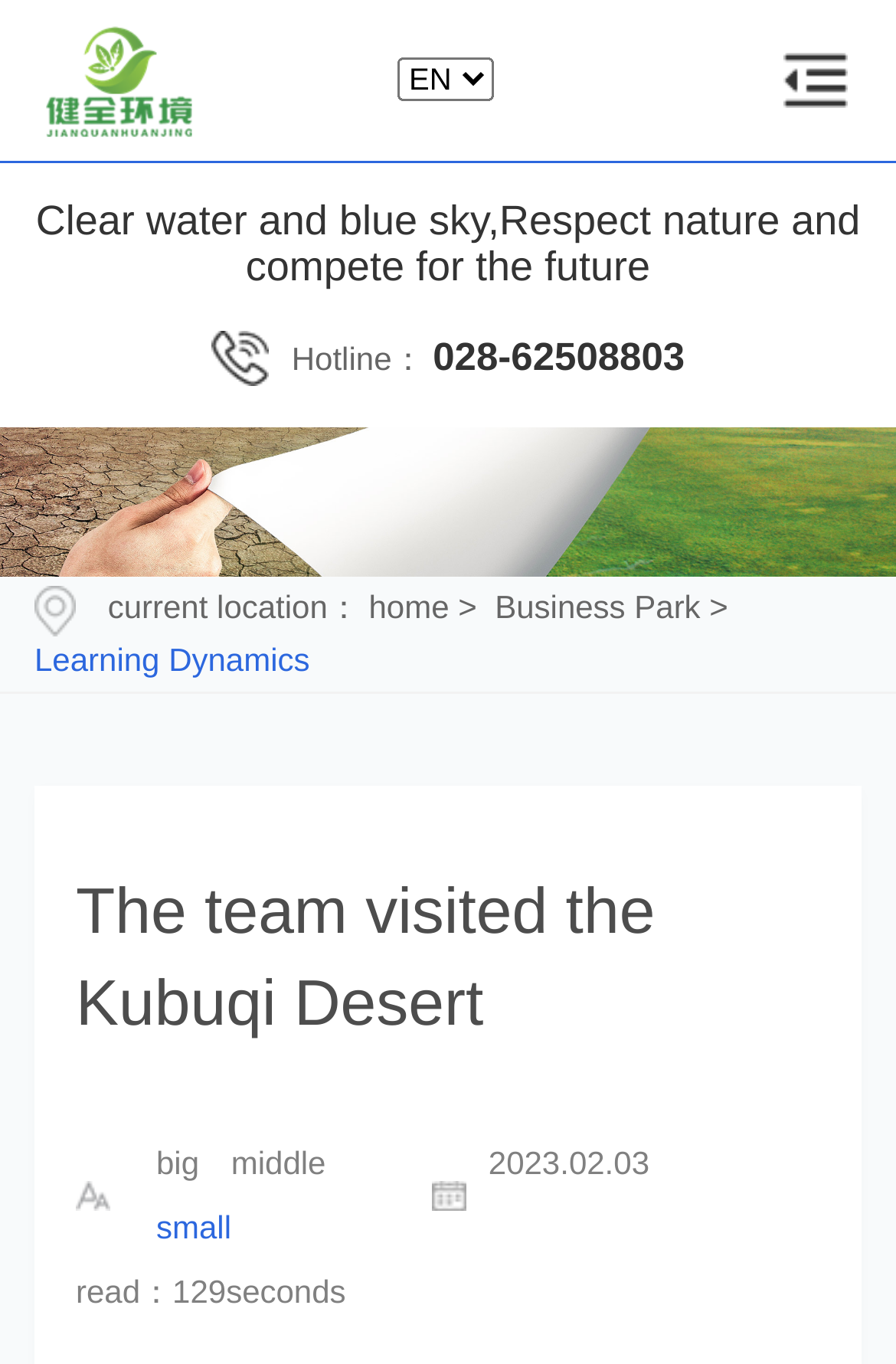What is the hotline number?
Look at the webpage screenshot and answer the question with a detailed explanation.

I found the hotline number by looking at the link element with the text '028-62508803', which is located below the 'Hotline：' static text.